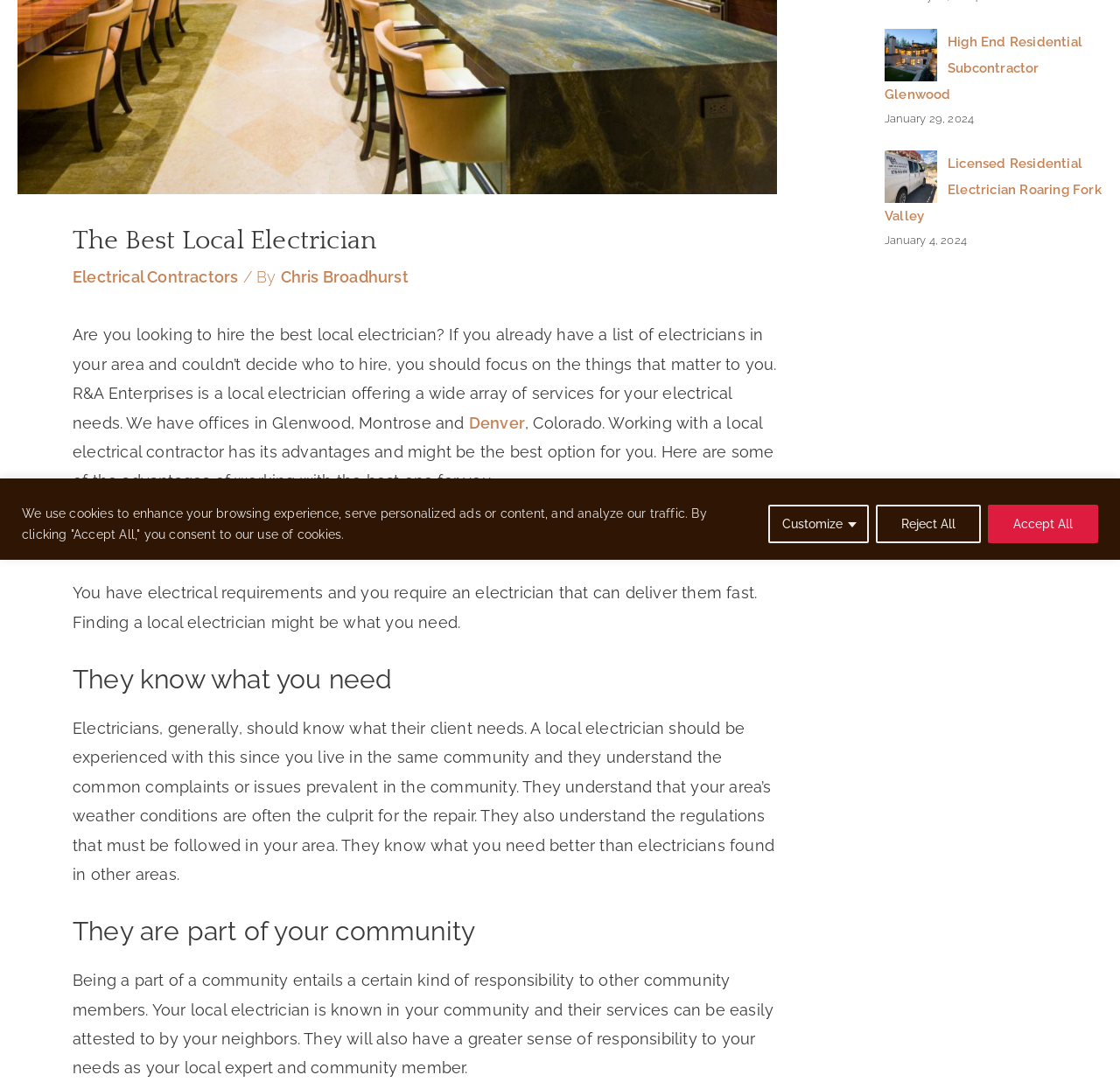Given the description of the UI element: "Research Guides", predict the bounding box coordinates in the form of [left, top, right, bottom], with each value being a float between 0 and 1.

None